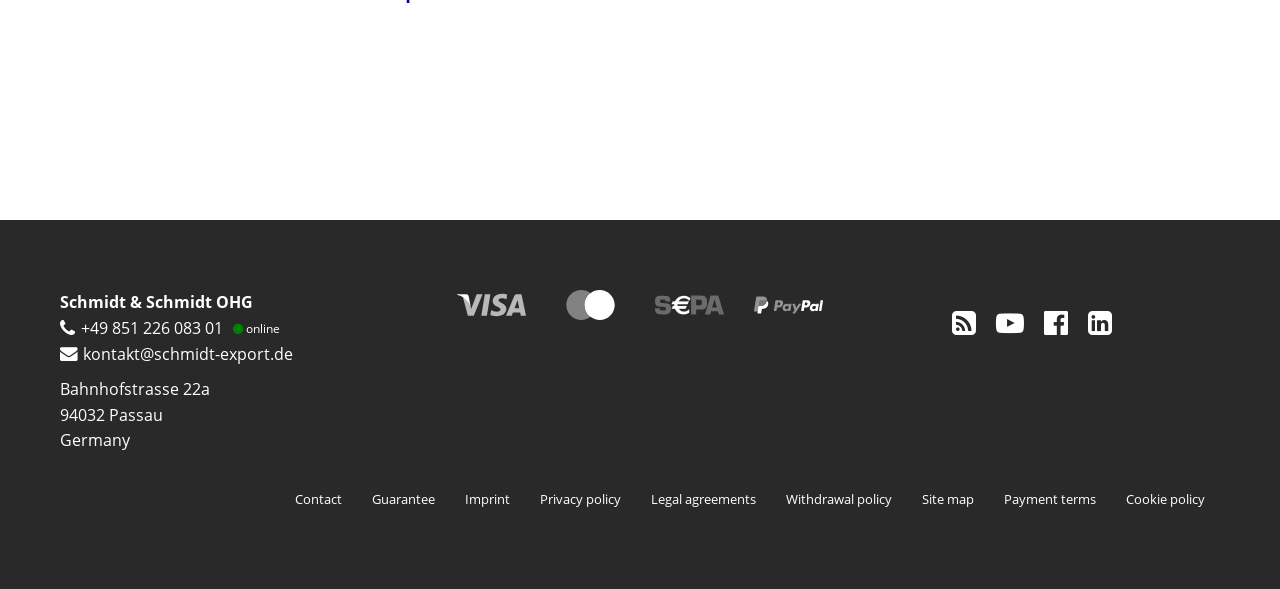What is the address of the company?
Answer the question with as much detail as possible.

The address can be found in the StaticText elements with the texts 'Bahnhofstrasse 22a', '94032', 'Passau', and 'Germany' located near the middle of the webpage.